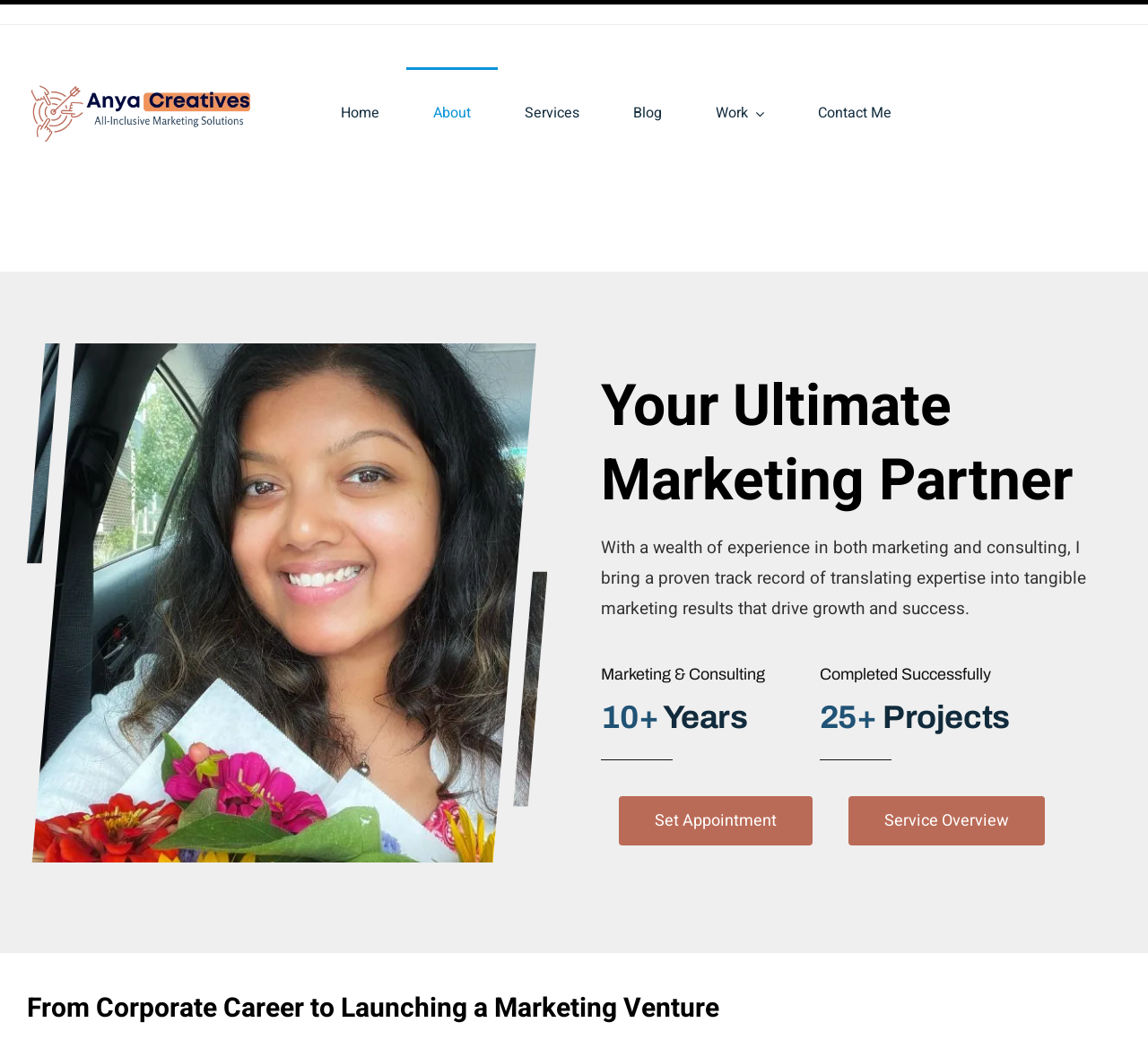Identify and provide the title of the webpage.

Your Ultimate Marketing Partner